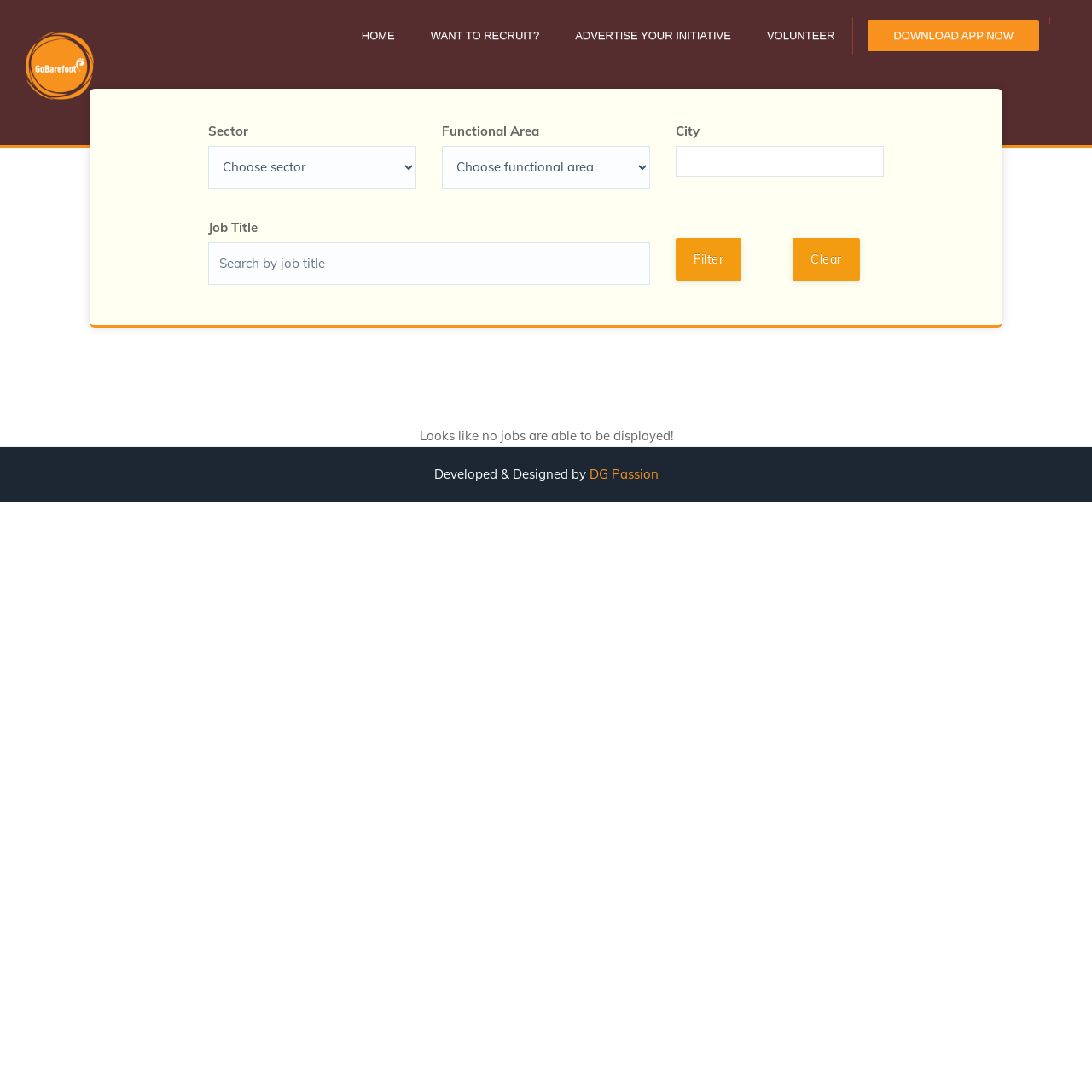Please mark the clickable region by giving the bounding box coordinates needed to complete this instruction: "clear search".

[0.726, 0.218, 0.787, 0.257]